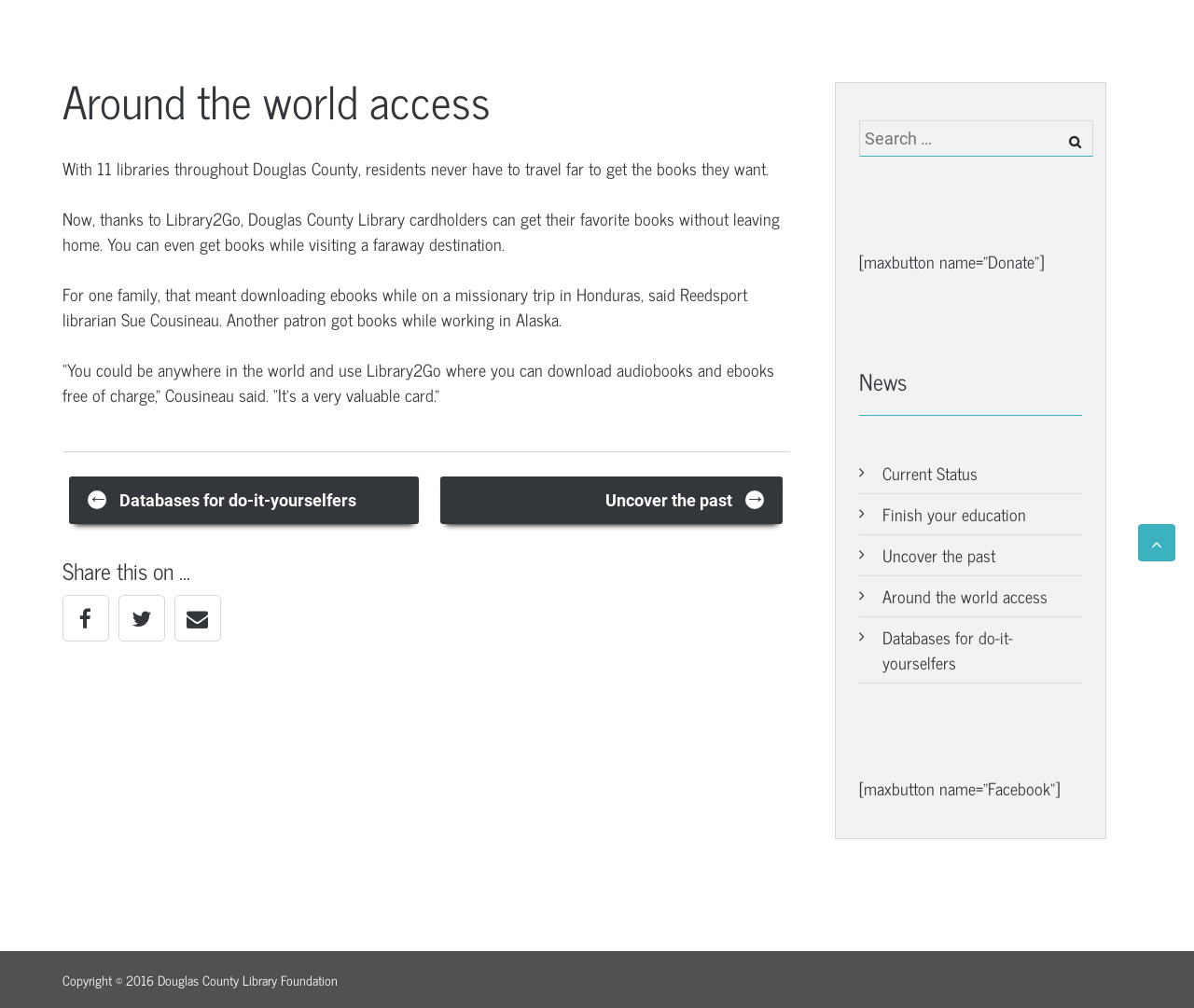Calculate the bounding box coordinates for the UI element based on the following description: "Around the world access". Ensure the coordinates are four float numbers between 0 and 1, i.e., [left, top, right, bottom].

[0.739, 0.577, 0.877, 0.605]